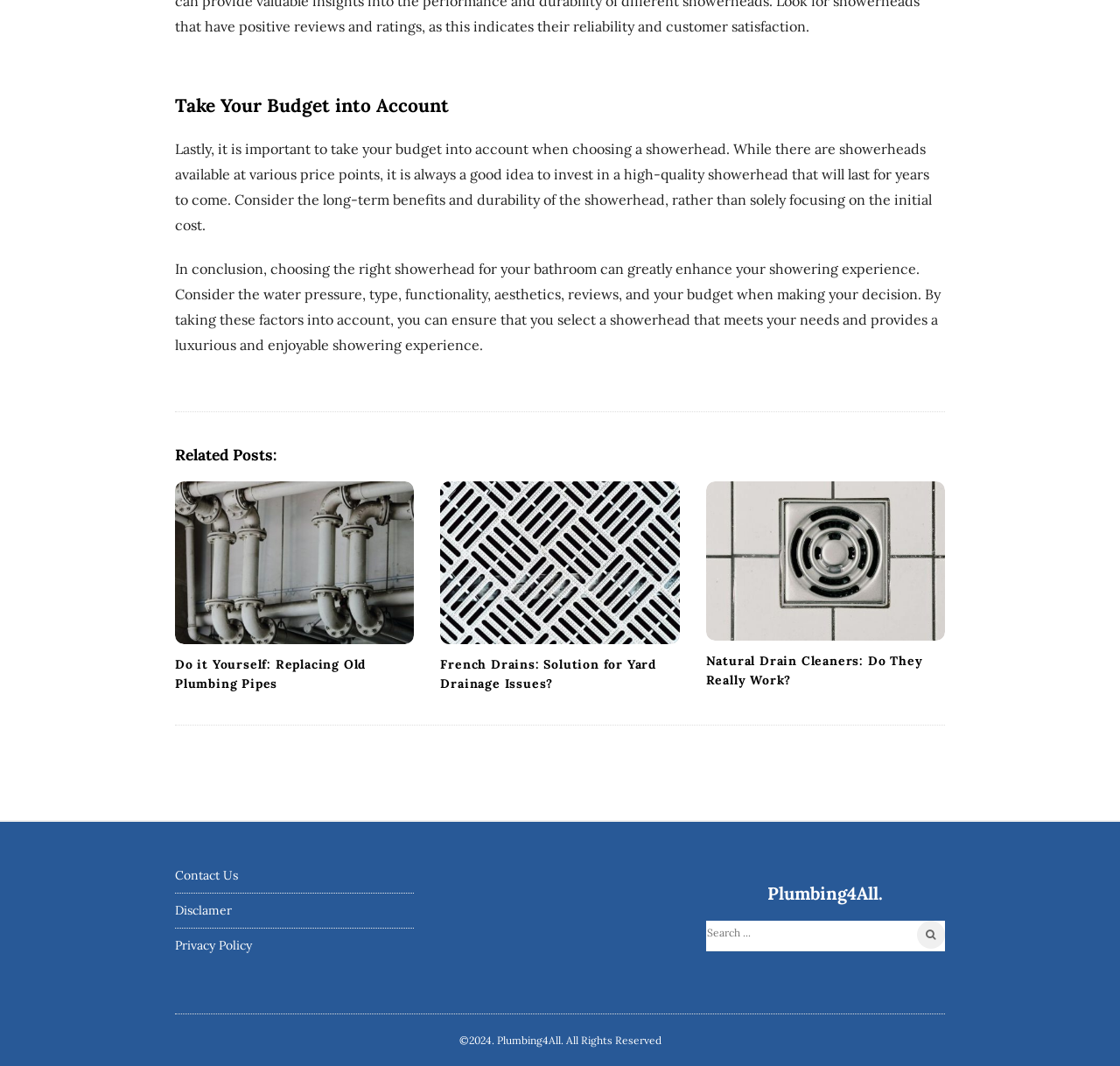What is the year of copyright mentioned on this webpage?
Answer the question with a single word or phrase by looking at the picture.

2024